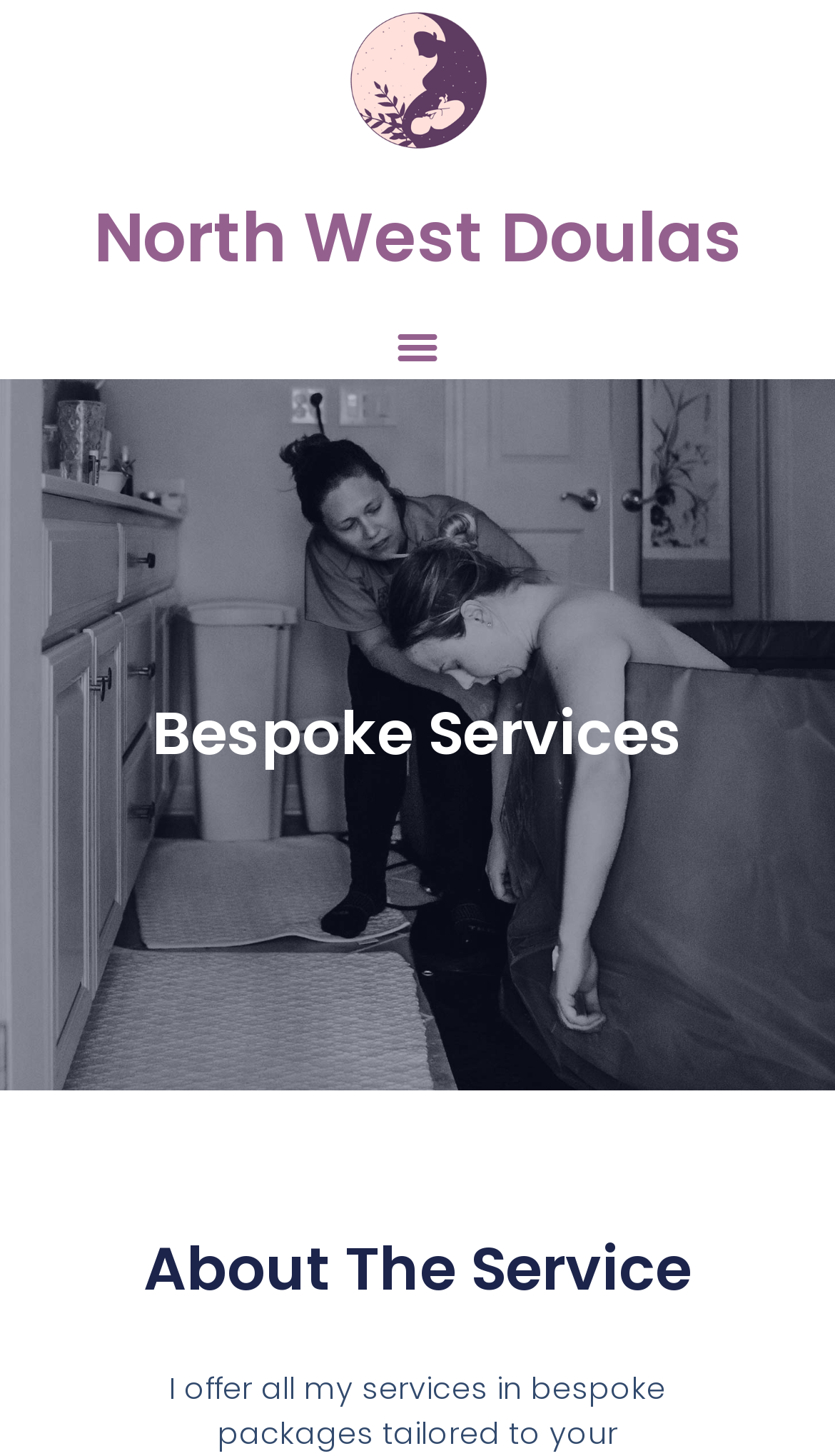Identify the bounding box coordinates for the UI element described as follows: Menu. Use the format (top-left x, top-left y, bottom-right x, bottom-right y) and ensure all values are floating point numbers between 0 and 1.

[0.461, 0.216, 0.538, 0.26]